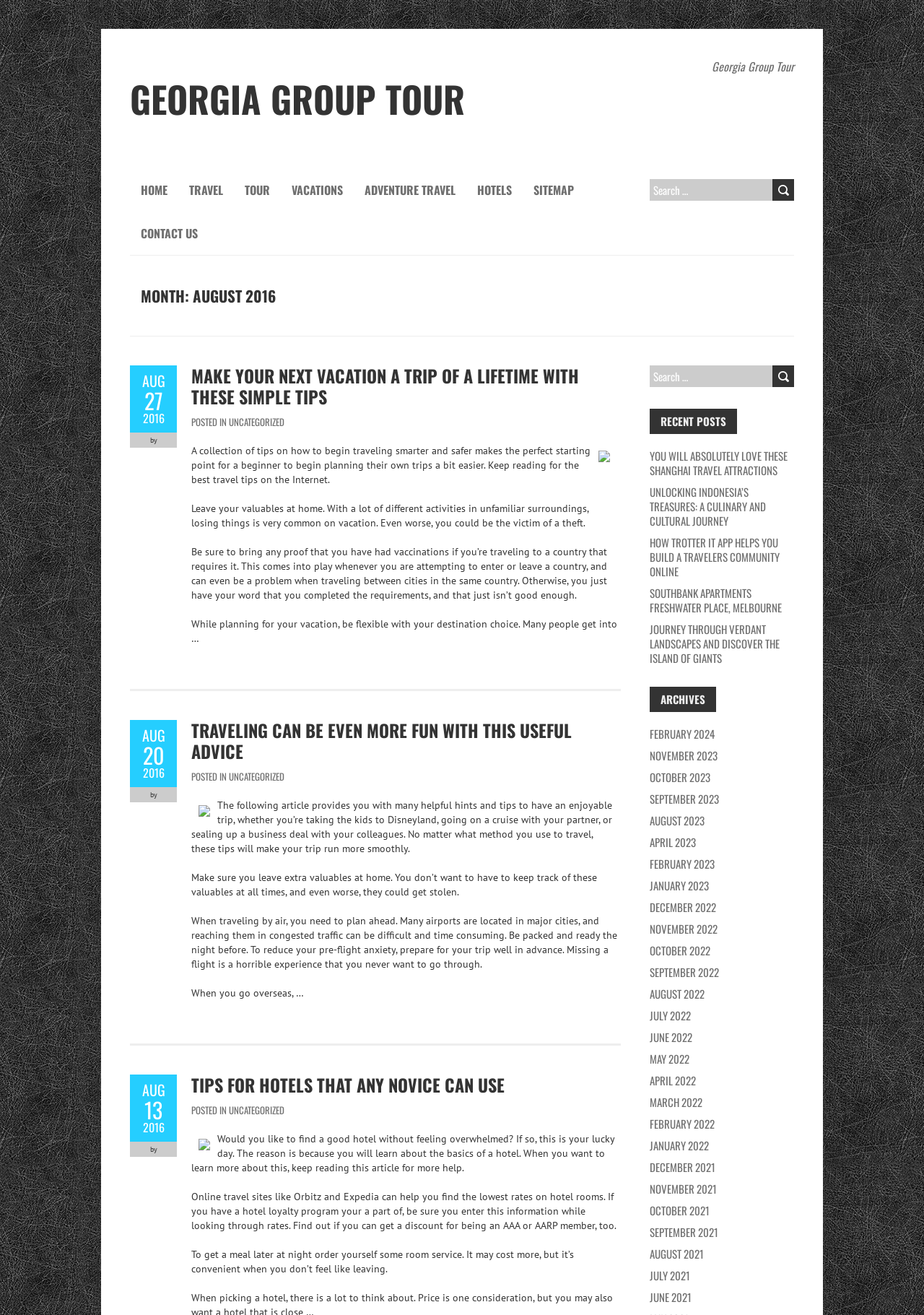Using the information in the image, give a comprehensive answer to the question: 
How many links are there in the 'ARCHIVES' section?

I counted the number of links in the 'ARCHIVES' section by finding the link elements that are children of the heading element 'ARCHIVES'. There are 17 link elements, each corresponding to a different month and year.